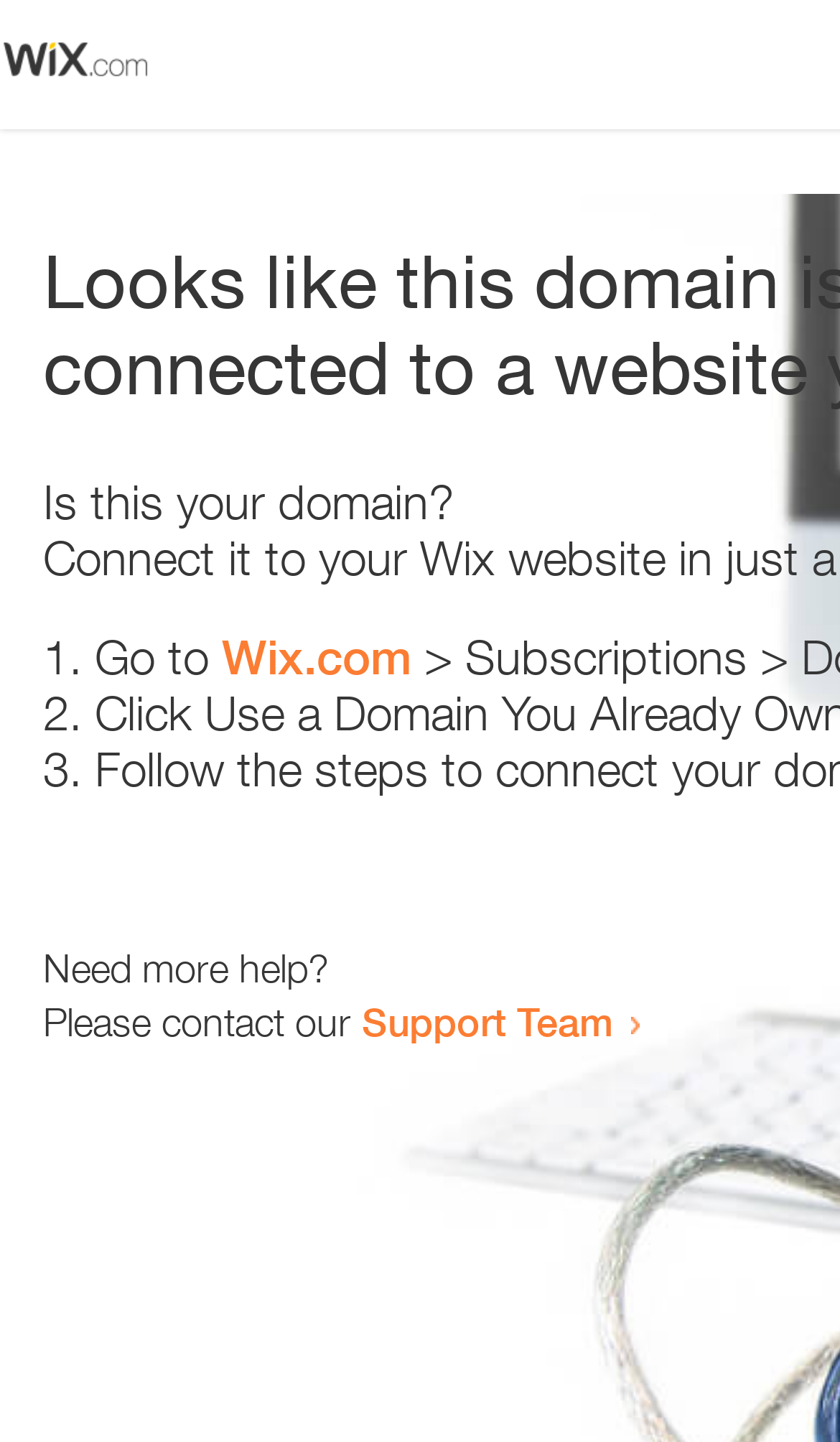Locate the bounding box coordinates of the UI element described by: "Wix.com". The bounding box coordinates should consist of four float numbers between 0 and 1, i.e., [left, top, right, bottom].

[0.264, 0.436, 0.49, 0.475]